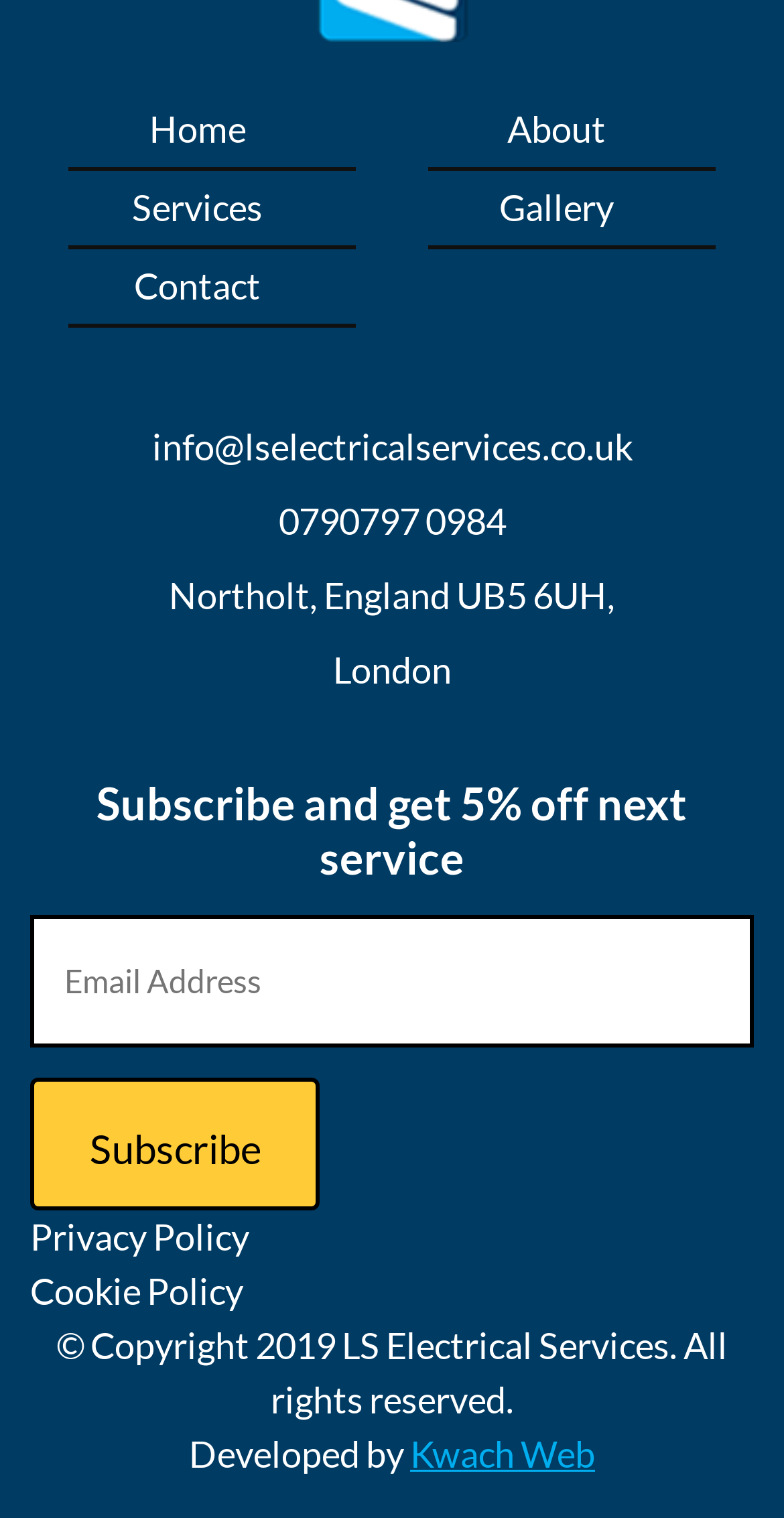What is the purpose of the form on the webpage?
Please answer the question with a detailed response using the information from the screenshot.

I analyzed the form on the webpage and found that it is related to the heading 'Subscribe and get 5% off next service' which is located above the form, indicating that the purpose of the form is to subscribe and get a discount on the next service.